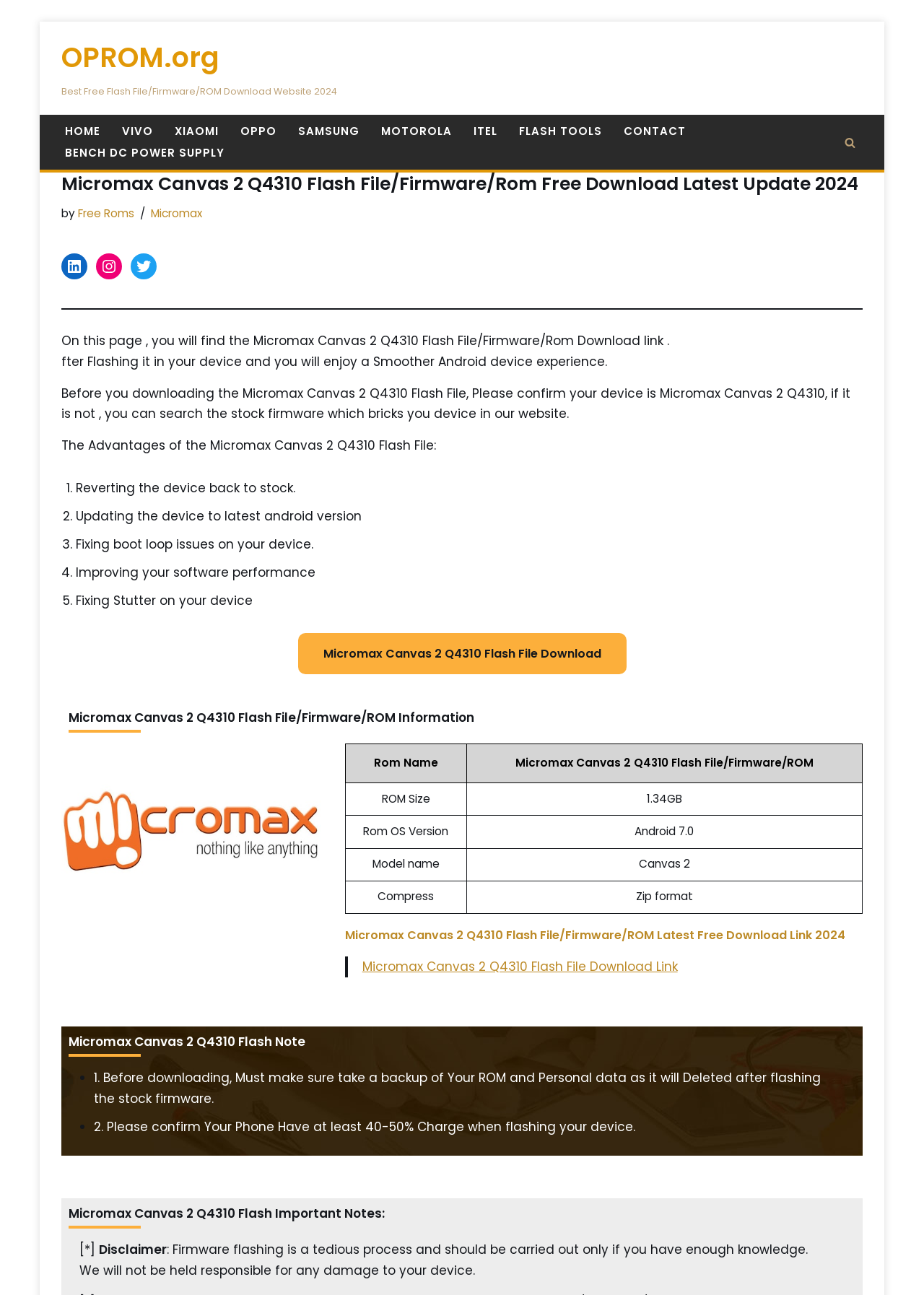Locate the bounding box coordinates of the area where you should click to accomplish the instruction: "Check the 'FLASH TOOLS' link".

[0.562, 0.093, 0.652, 0.11]